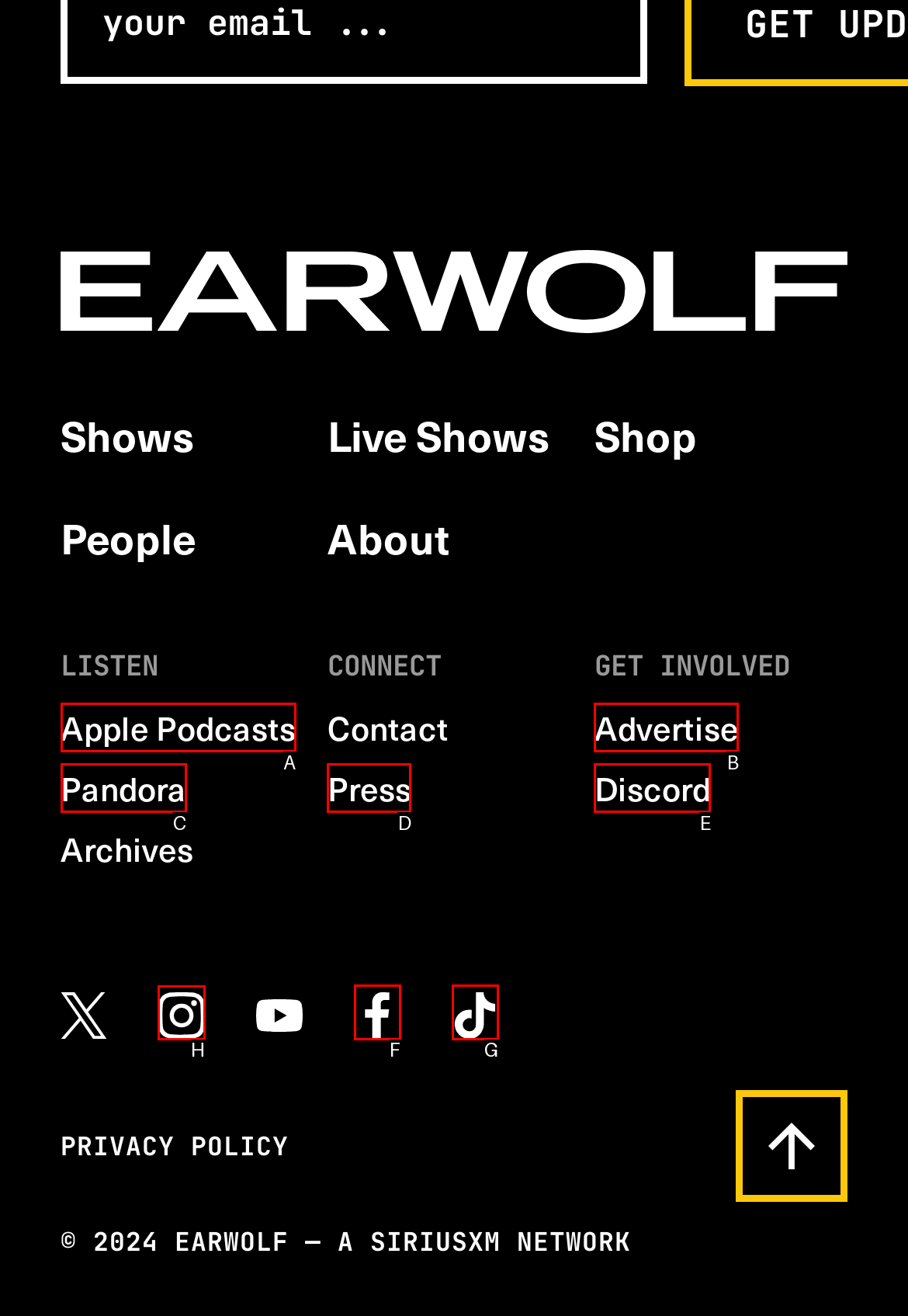Which HTML element should be clicked to fulfill the following task: Follow Earwolf on Instagram?
Reply with the letter of the appropriate option from the choices given.

H